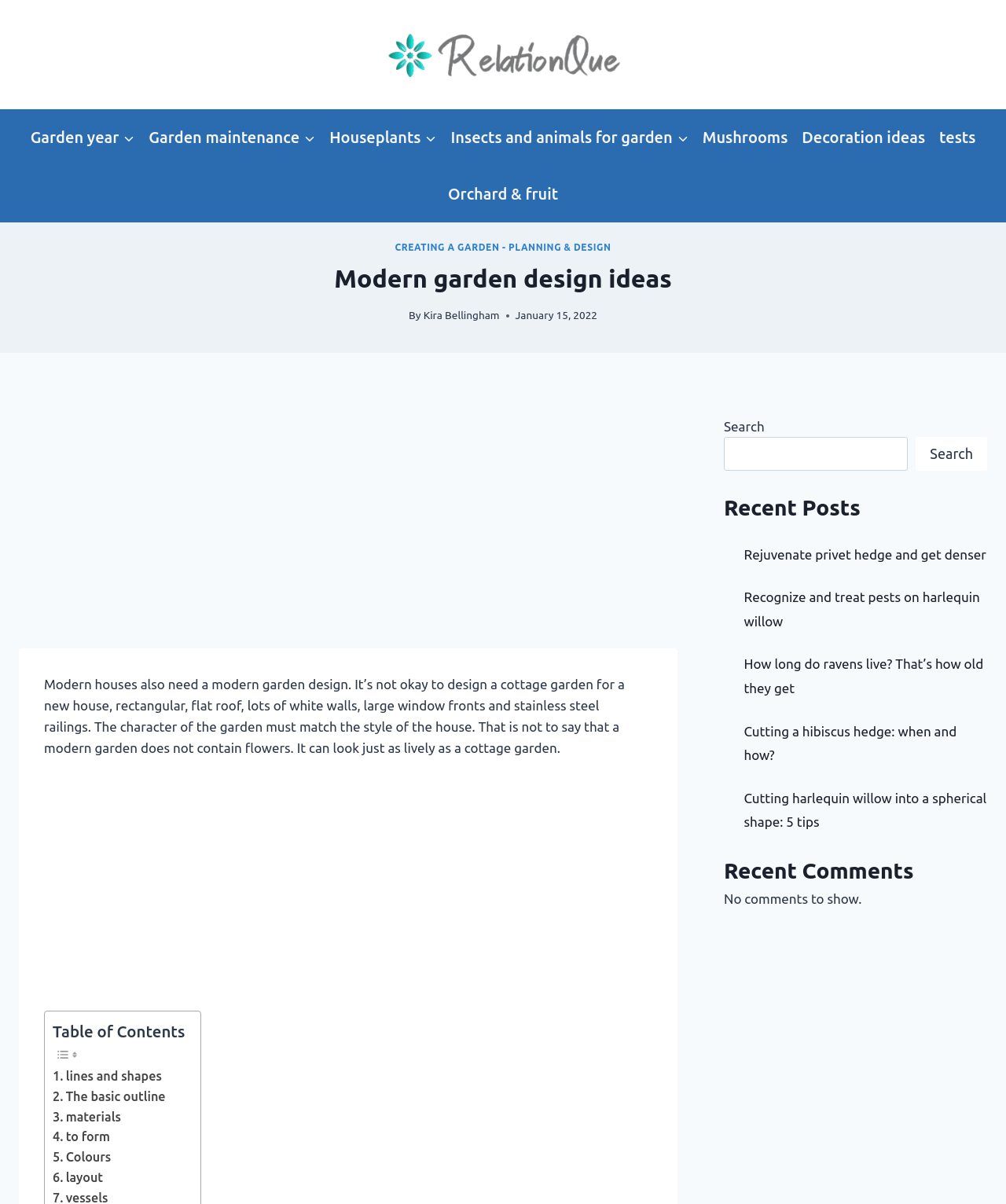Refer to the element description lines and shapes and identify the corresponding bounding box in the screenshot. Format the coordinates as (top-left x, top-left y, bottom-right x, bottom-right y) with values in the range of 0 to 1.

[0.052, 0.886, 0.161, 0.903]